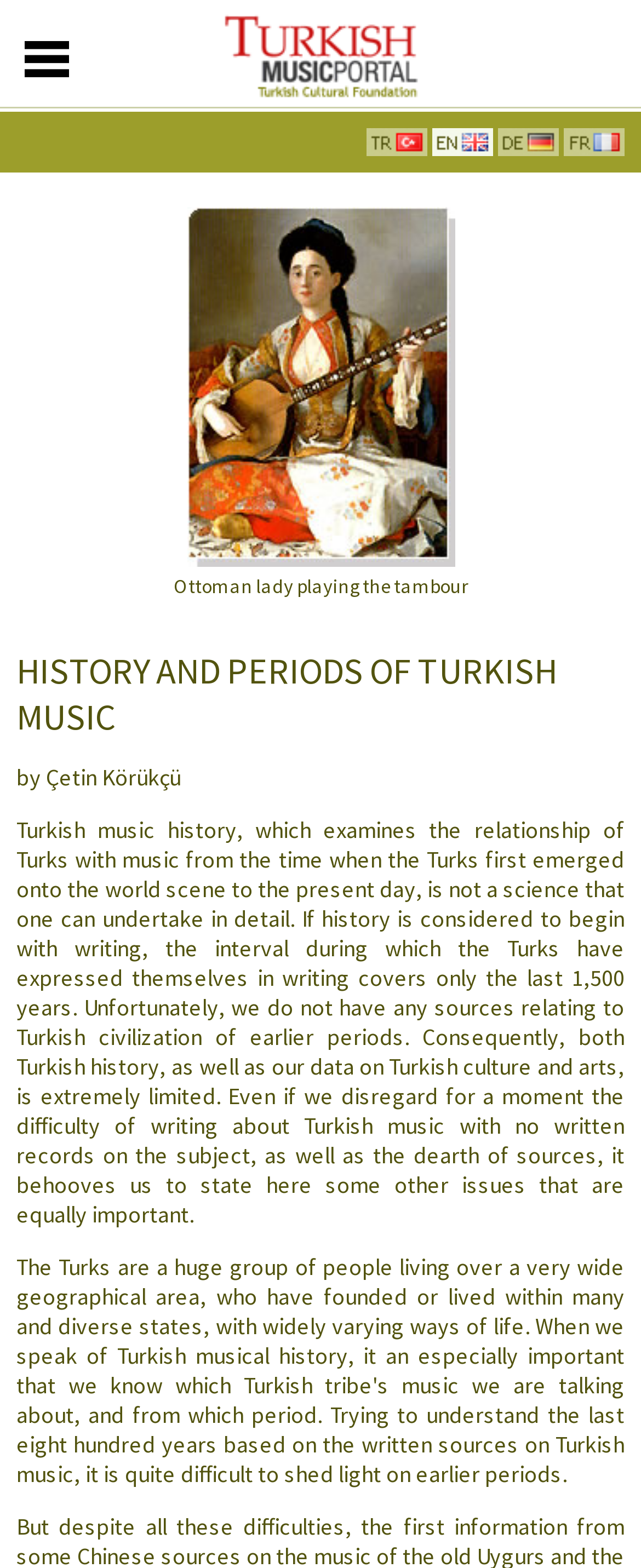What is the time period covered by Turkish written records?
Please provide a comprehensive and detailed answer to the question.

According to the text, Turkish written records only cover the last 1,500 years, as stated in the sentence 'the interval during which the Turks have expressed themselves in writing covers only the last 1,500 years'.